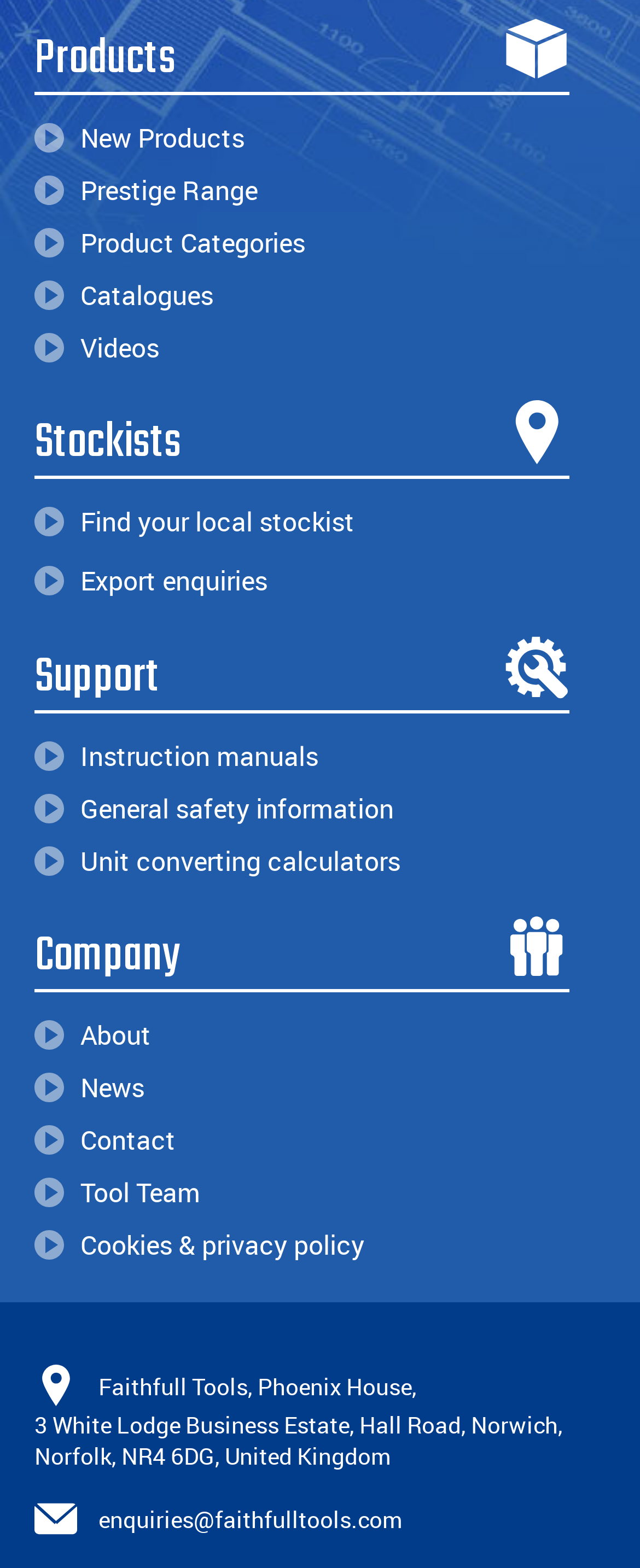Specify the bounding box coordinates for the region that must be clicked to perform the given instruction: "Click on New Products".

[0.054, 0.073, 0.889, 0.103]